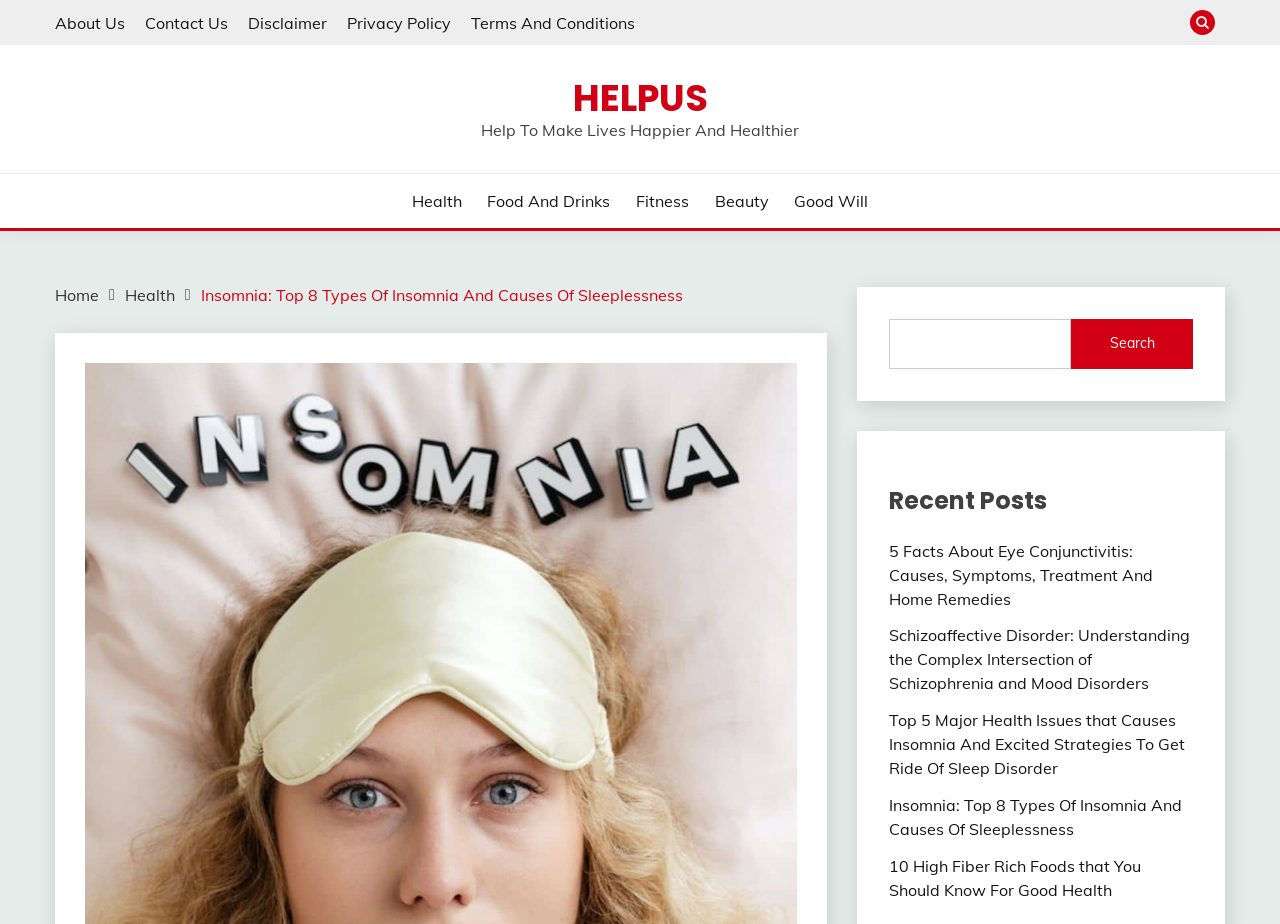What is the main heading displayed on the webpage? Please provide the text.

Insomnia: Top 8 Types Of Insomnia And Causes Of Sleeplessness